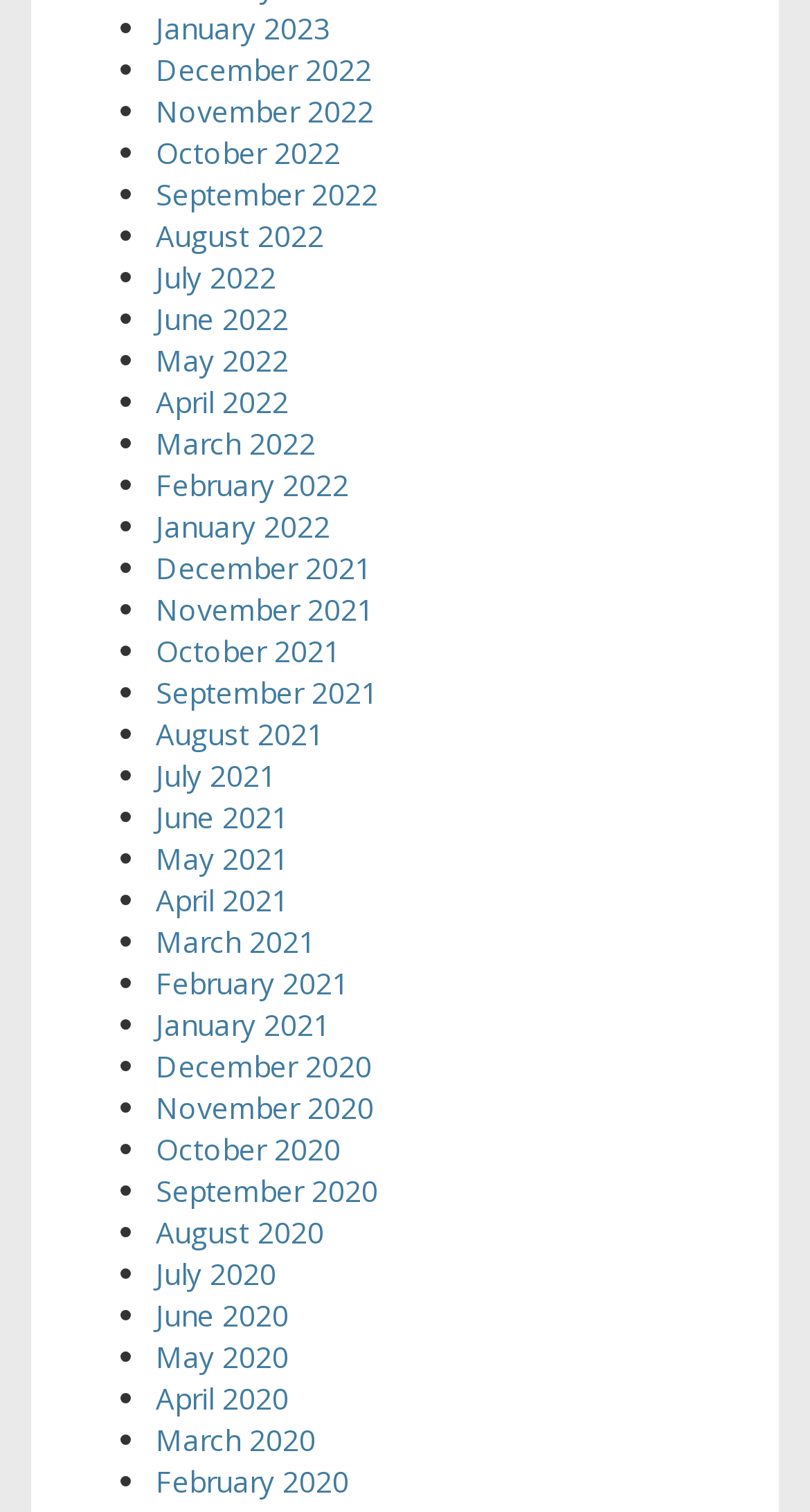How many links are there per year?
Please give a well-detailed answer to the question.

I noticed that each year has 12 months, and each month is represented by a link. Therefore, there are 12 links per year.